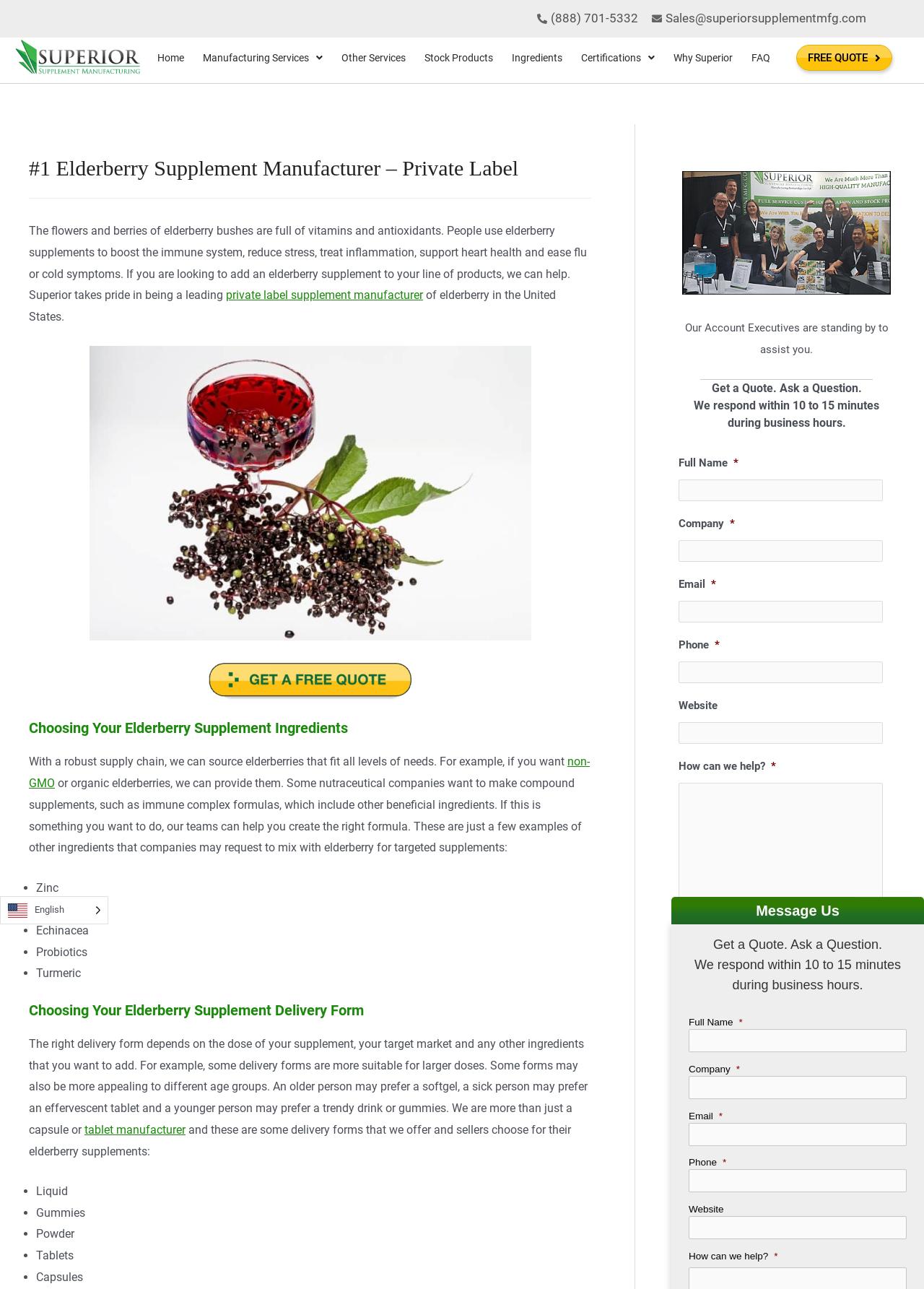Please identify the bounding box coordinates of the clickable region that I should interact with to perform the following instruction: "Check the 'Product Comparision' page". The coordinates should be expressed as four float numbers between 0 and 1, i.e., [left, top, right, bottom].

None